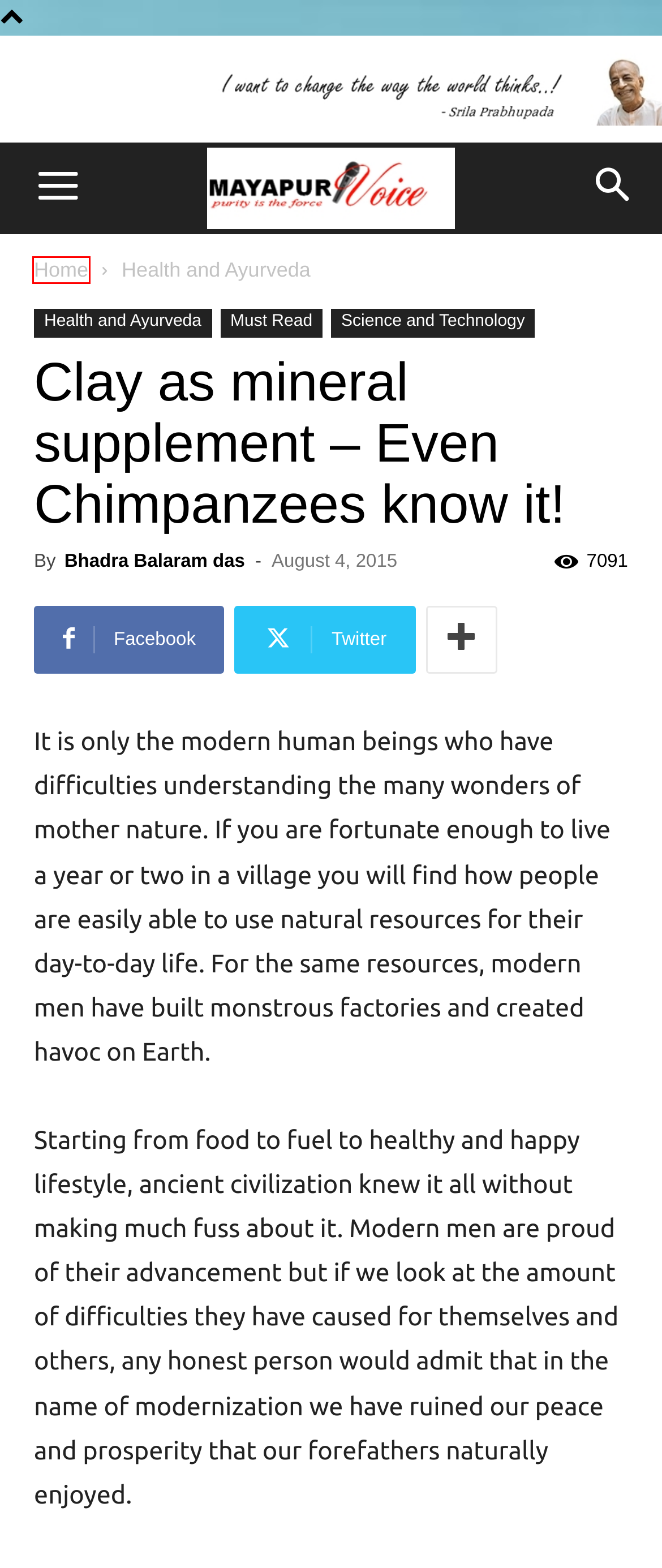Take a look at the provided webpage screenshot featuring a red bounding box around an element. Select the most appropriate webpage description for the page that loads after clicking on the element inside the red bounding box. Here are the candidates:
A. Home - Mayapur Voice
B. Health and Ayurveda Archives - Mayapur Voice
C. Why ban on Ads exposing women is a good news - Mayapur Voice
D. Must Read Archives - Mayapur Voice
E. Bhadra Balaram das, Author at Mayapur Voice
F. Science and Technology Archives - Mayapur Voice
G. A glimpse into Radha-Madhava's kunja - Jhulan Yatra 2017 - Mayapur Voice
H. About Us Archives - Mayapur Voice

A